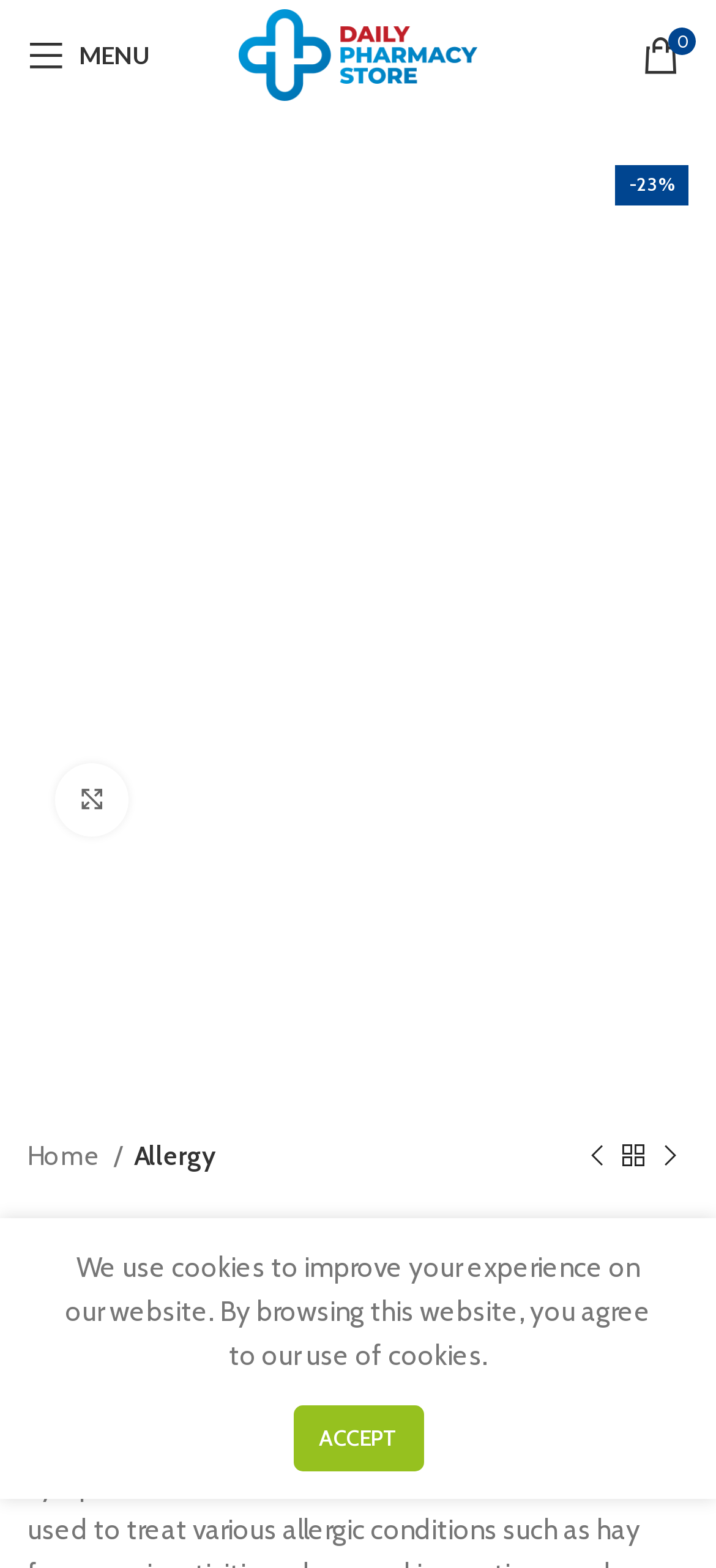Respond to the question below with a single word or phrase:
How many images are there on the product page?

3